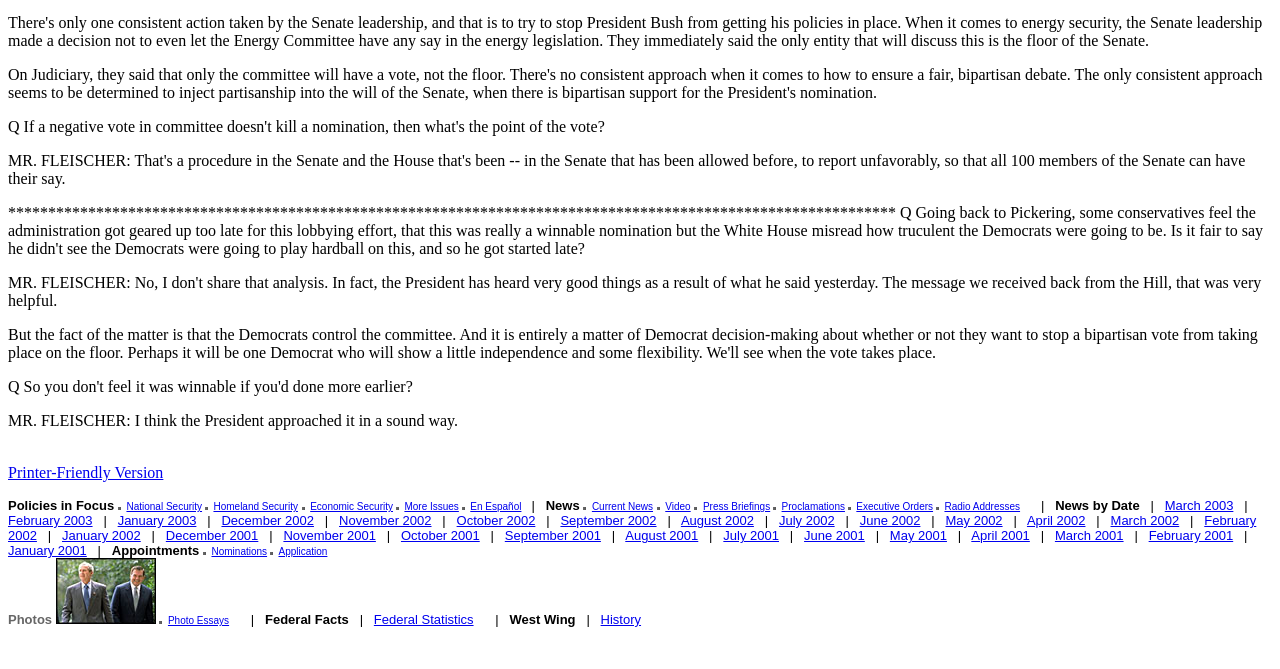What is the topic of the first link under 'Policies in Focus'?
Please answer using one word or phrase, based on the screenshot.

National Security